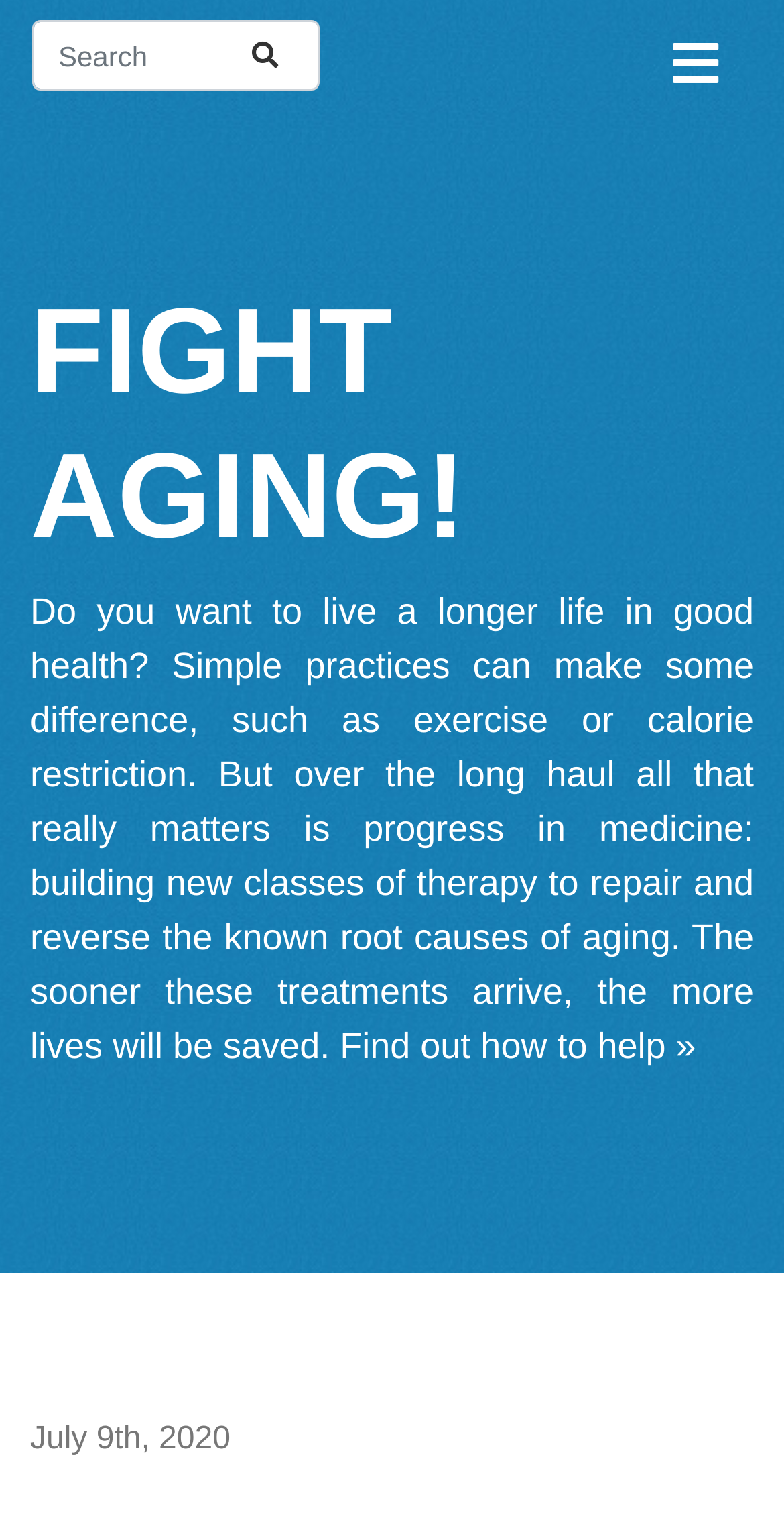Please provide a comprehensive response to the question based on the details in the image: What is the navigation button?

The navigation button is a button that says 'Toggle navigation', which is likely used to expand or collapse the navigation menu.